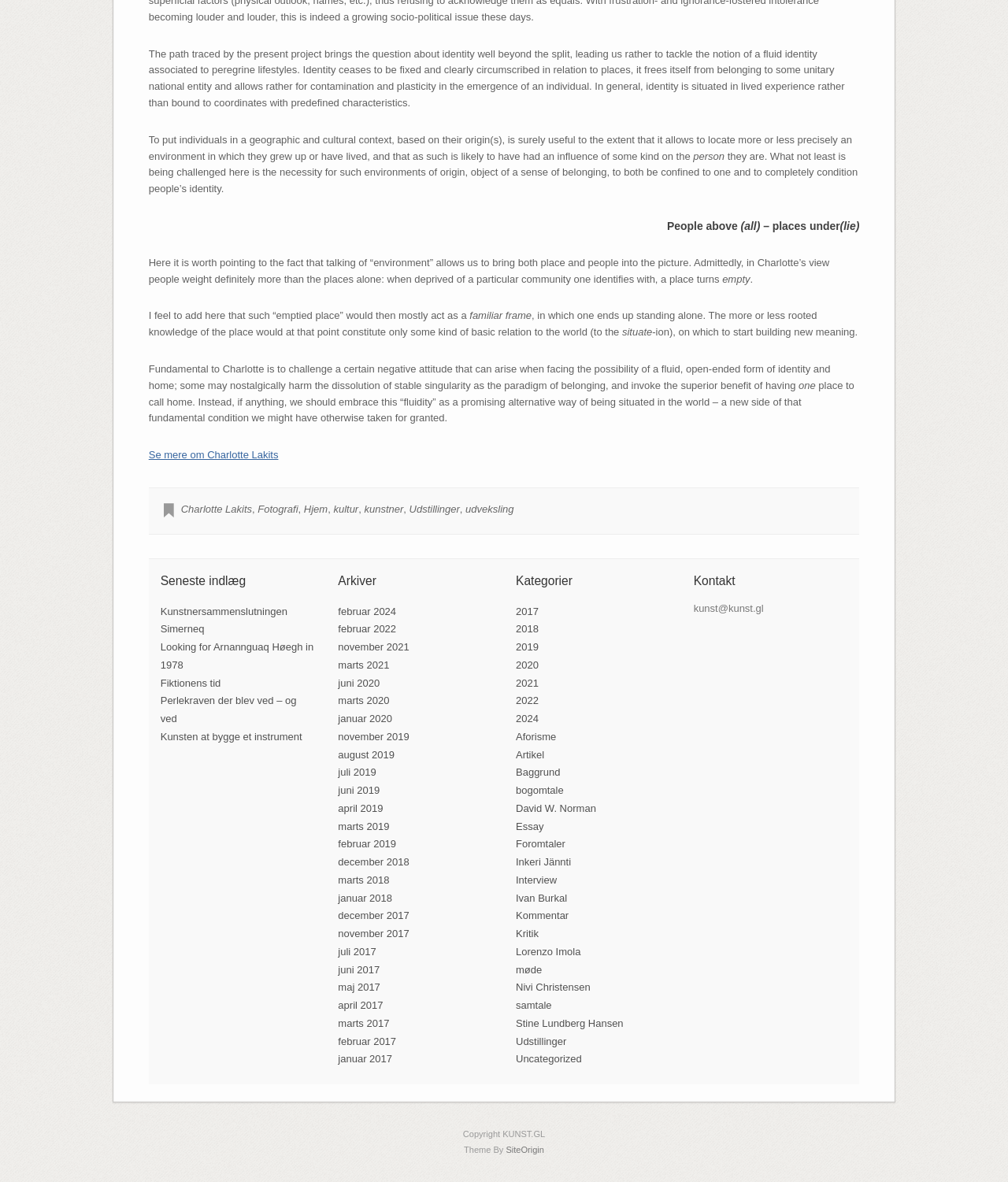Provide the bounding box coordinates of the HTML element described as: "David W. Norman". The bounding box coordinates should be four float numbers between 0 and 1, i.e., [left, top, right, bottom].

[0.512, 0.679, 0.591, 0.689]